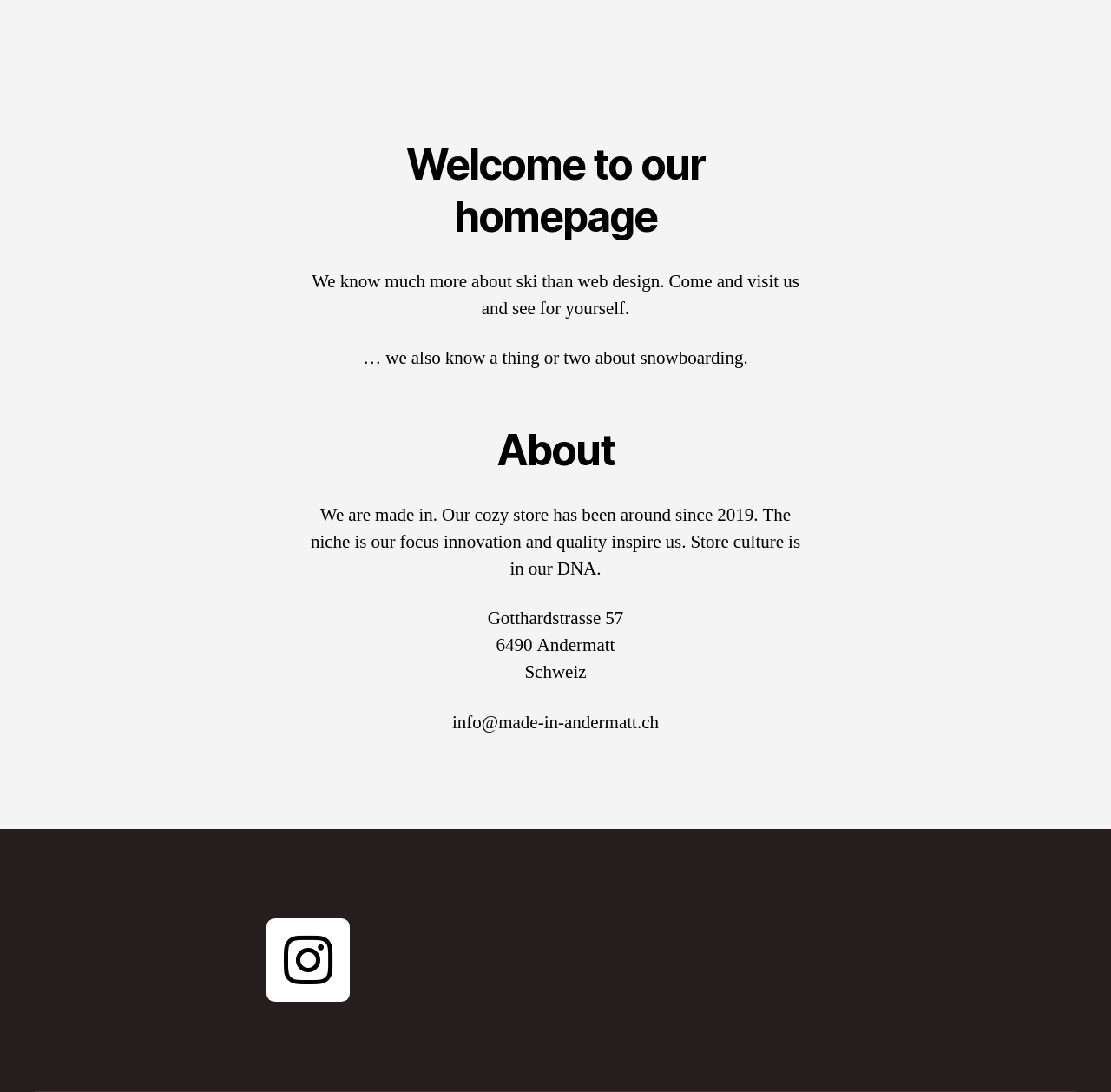What is the contact email of the store?
Using the image as a reference, answer with just one word or a short phrase.

info@made-in-andermatt.ch